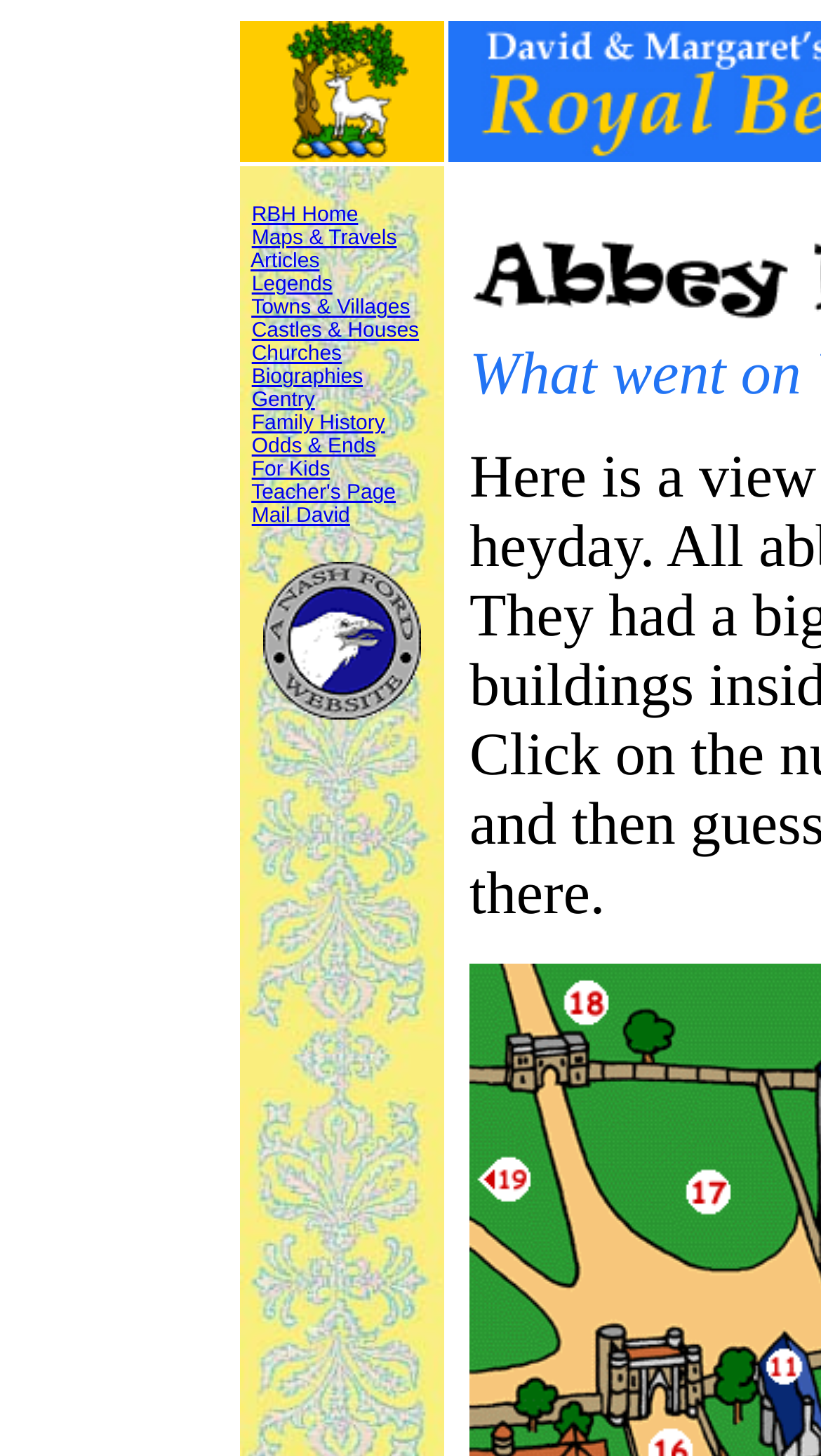Locate the bounding box coordinates of the area you need to click to fulfill this instruction: 'Click on the 'RBH Home' link'. The coordinates must be in the form of four float numbers ranging from 0 to 1: [left, top, right, bottom].

[0.307, 0.14, 0.436, 0.156]